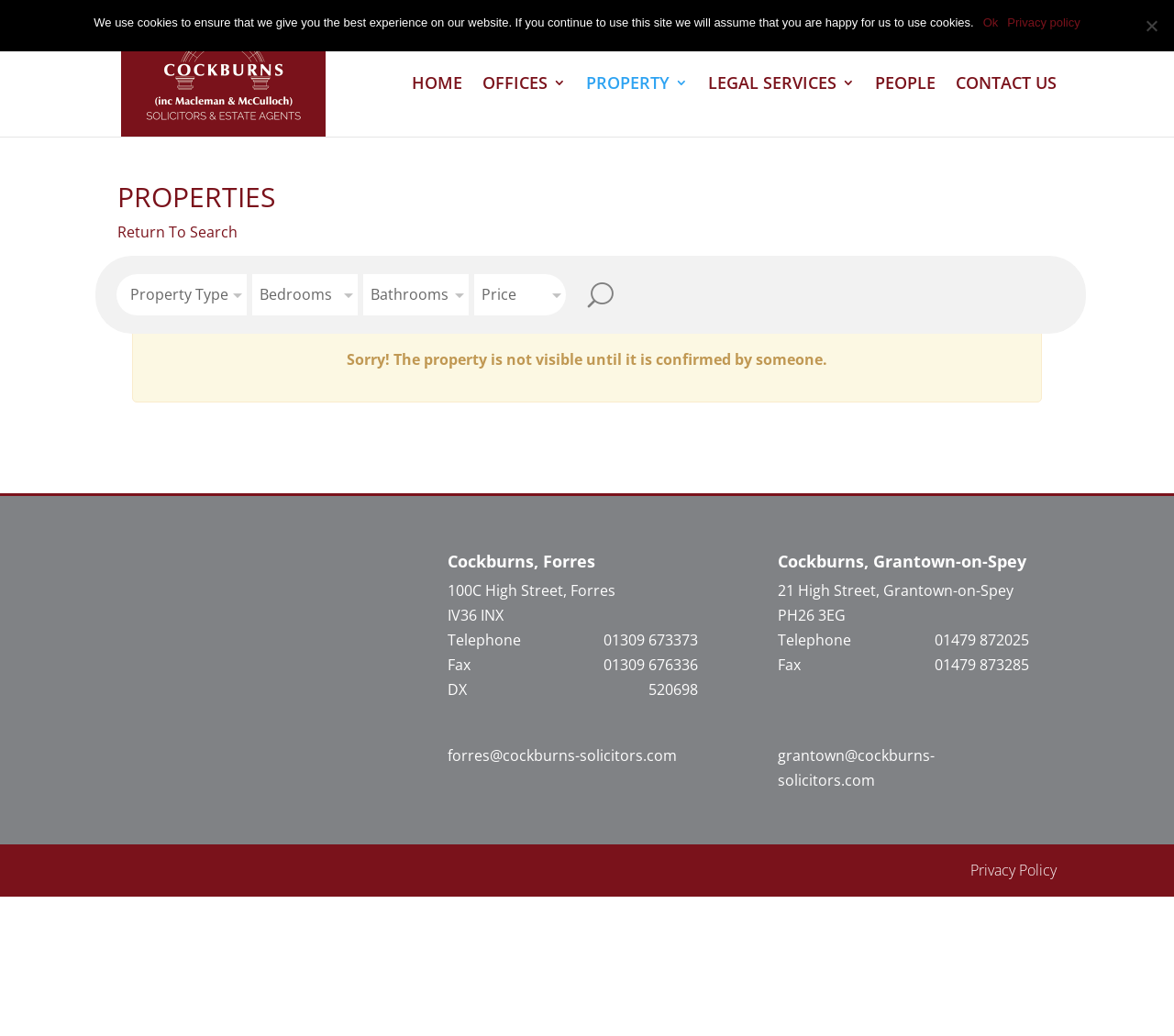What type of property is being sold?
Could you answer the question with a detailed and thorough explanation?

Based on the webpage, I can see that the property type is mentioned as 'House' in the property details section.